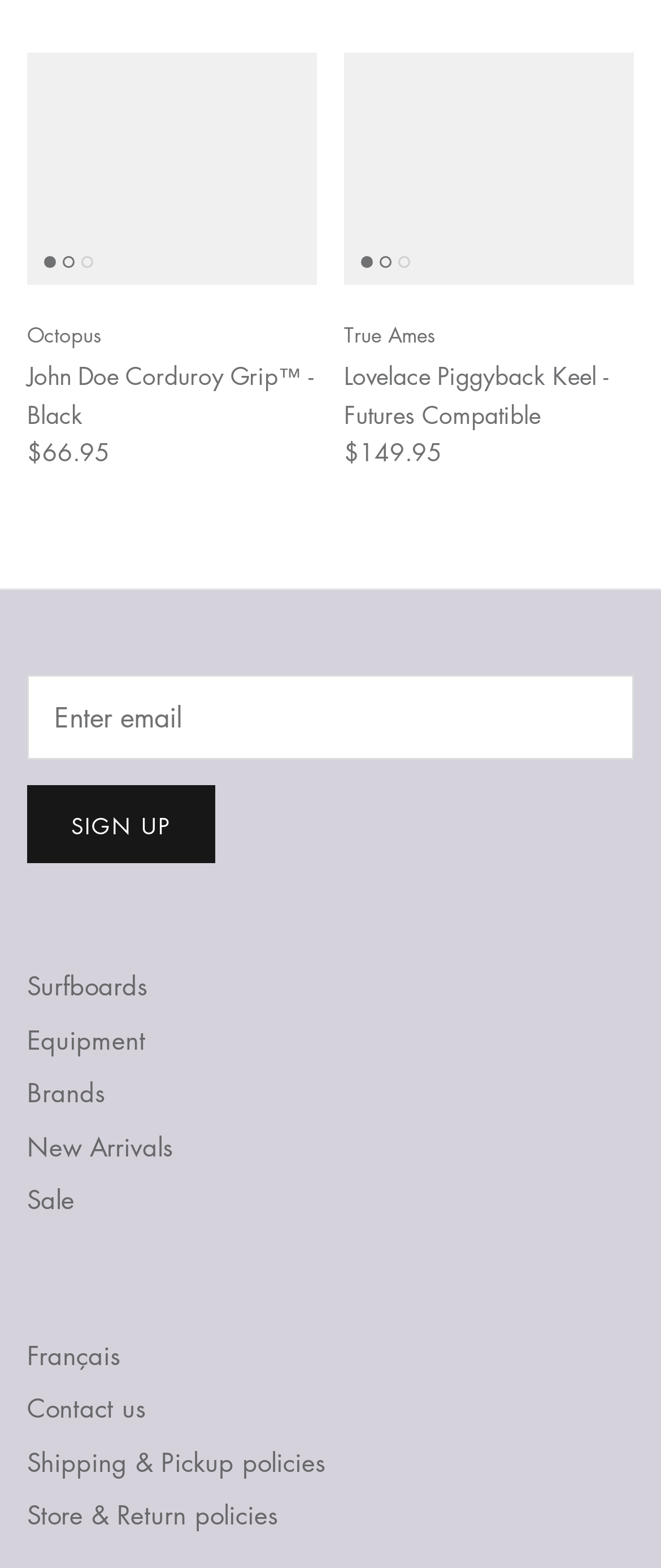Can you specify the bounding box coordinates of the area that needs to be clicked to fulfill the following instruction: "View new arrivals"?

[0.041, 0.72, 0.262, 0.742]